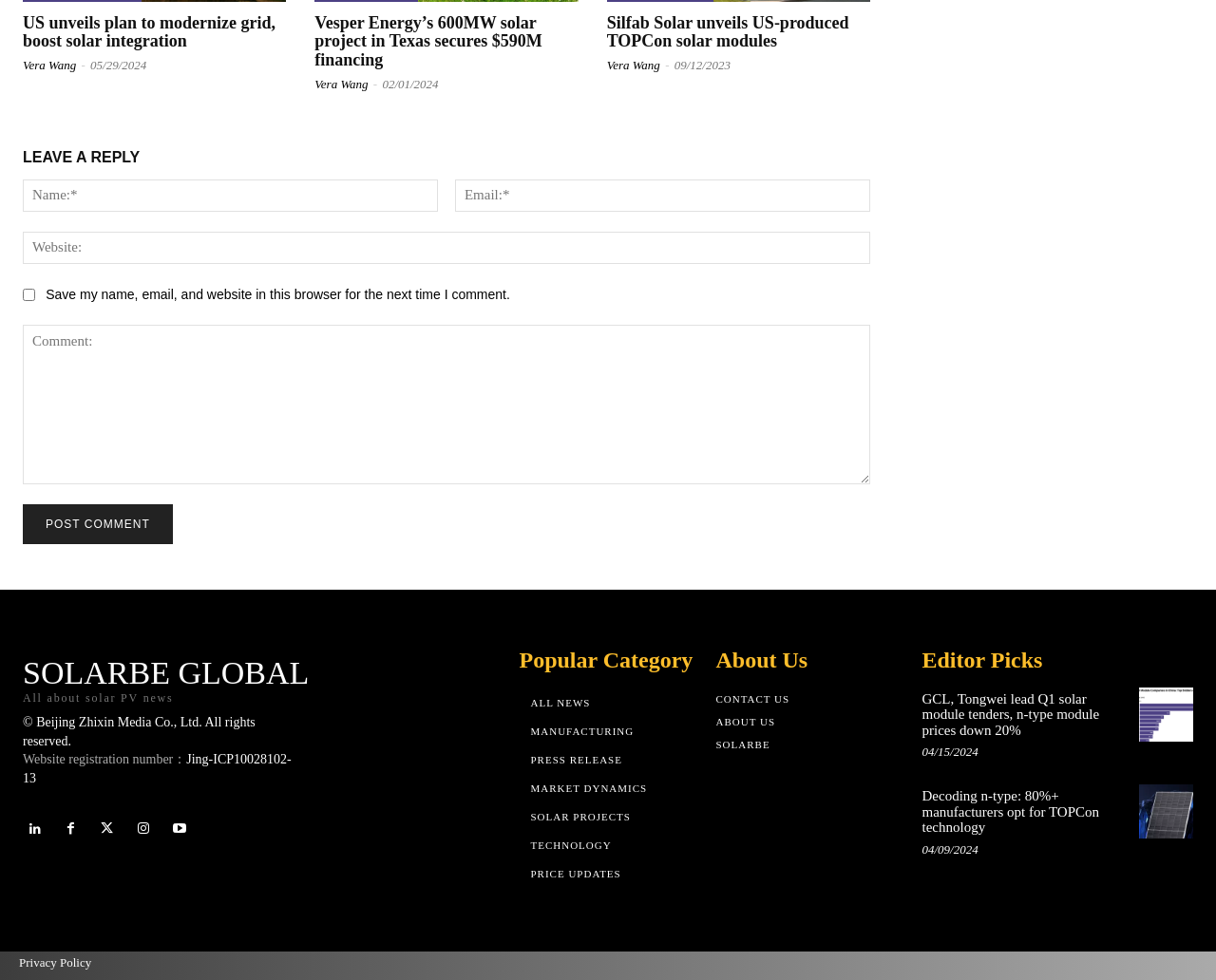Give a one-word or short-phrase answer to the following question: 
What is the purpose of the 'Leave a Reply' section?

To comment on articles